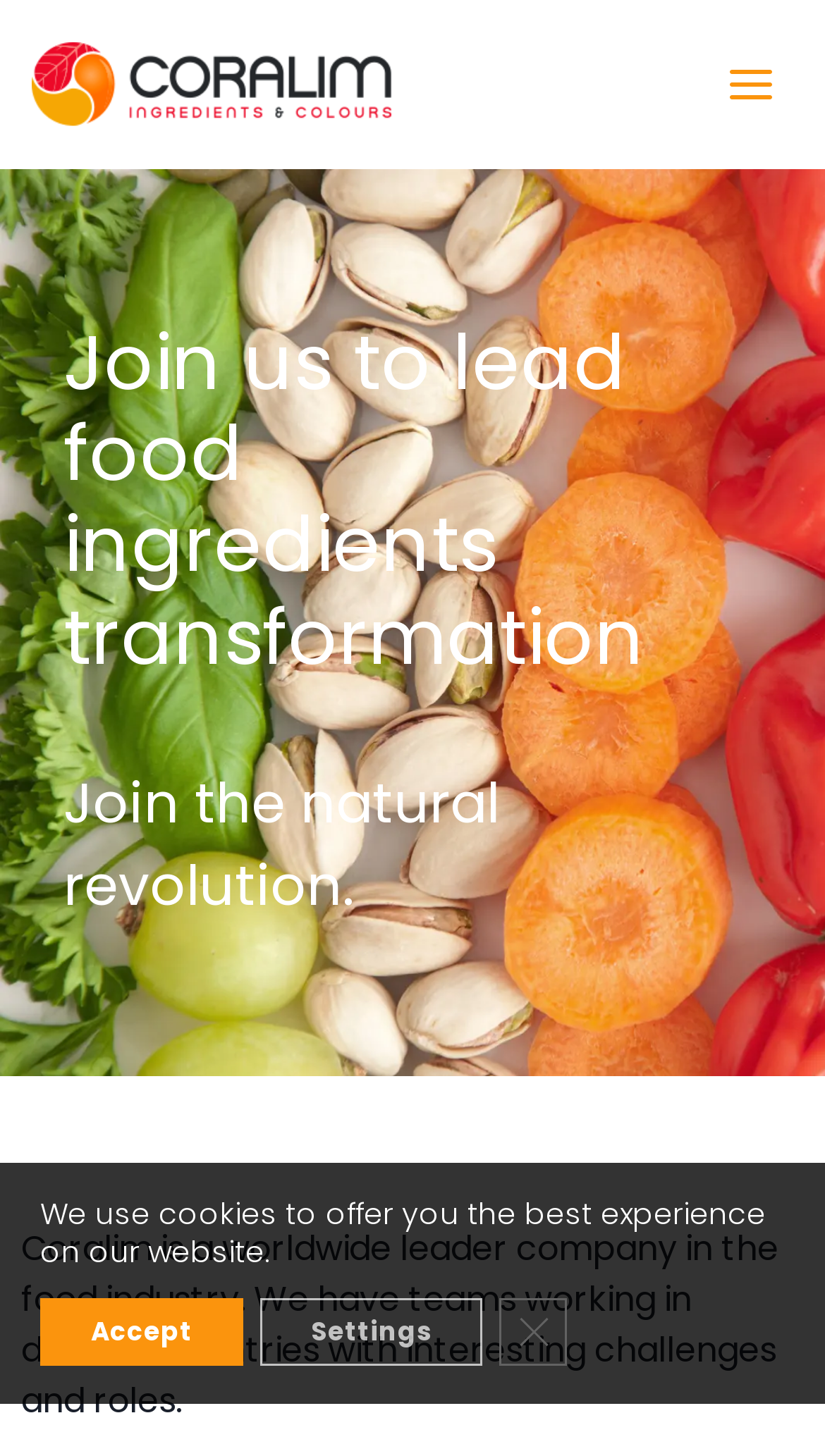Please analyze the image and give a detailed answer to the question:
What is the industry that Coralim operates in?

This can be inferred from the static text 'Coralim is a worldwide leader company in the food industry.' which provides information about the company's industry.